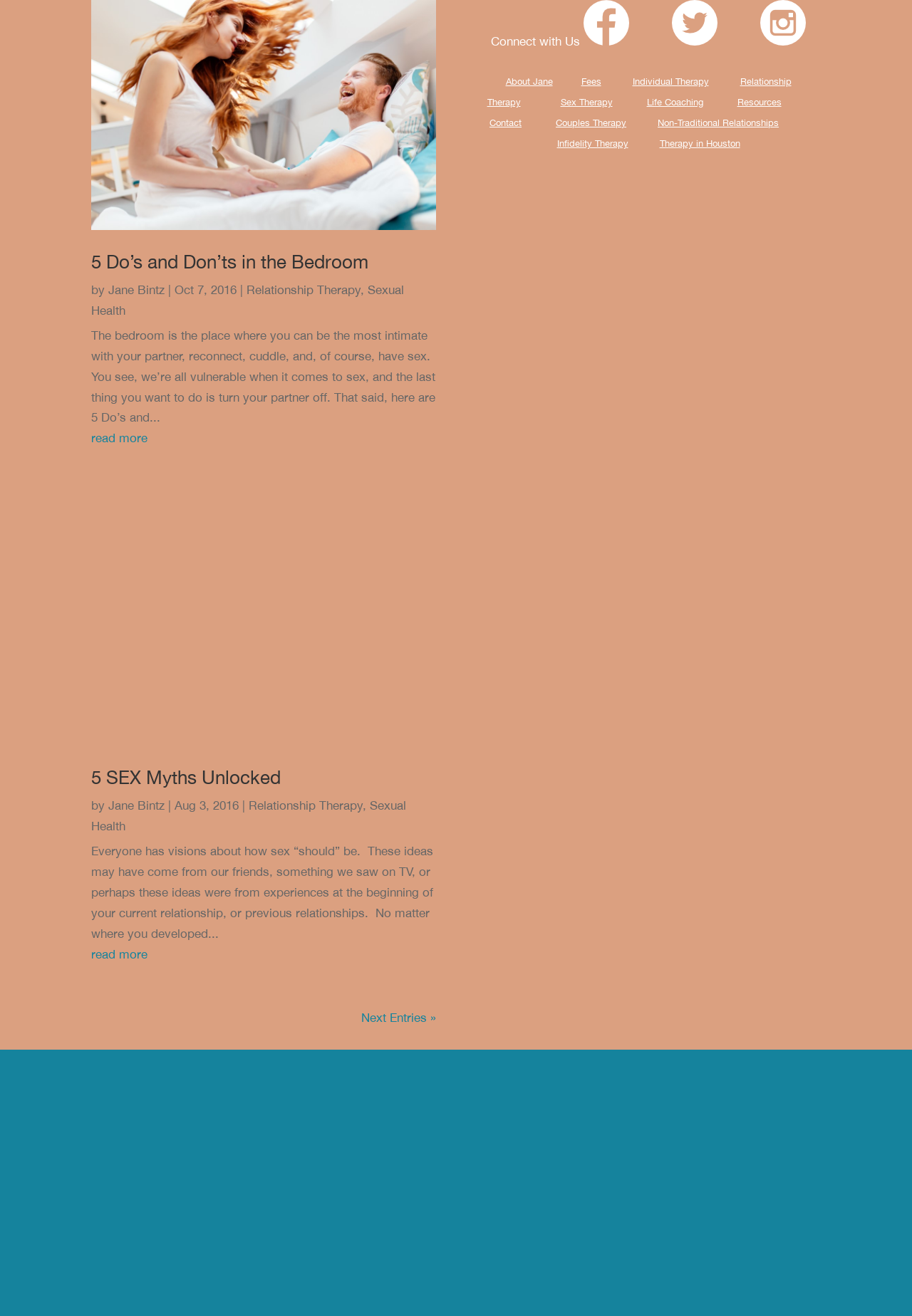Locate the bounding box coordinates of the area you need to click to fulfill this instruction: 'learn more about 5 SEX Myths Unlocked'. The coordinates must be in the form of four float numbers ranging from 0 to 1: [left, top, right, bottom].

[0.1, 0.583, 0.478, 0.605]